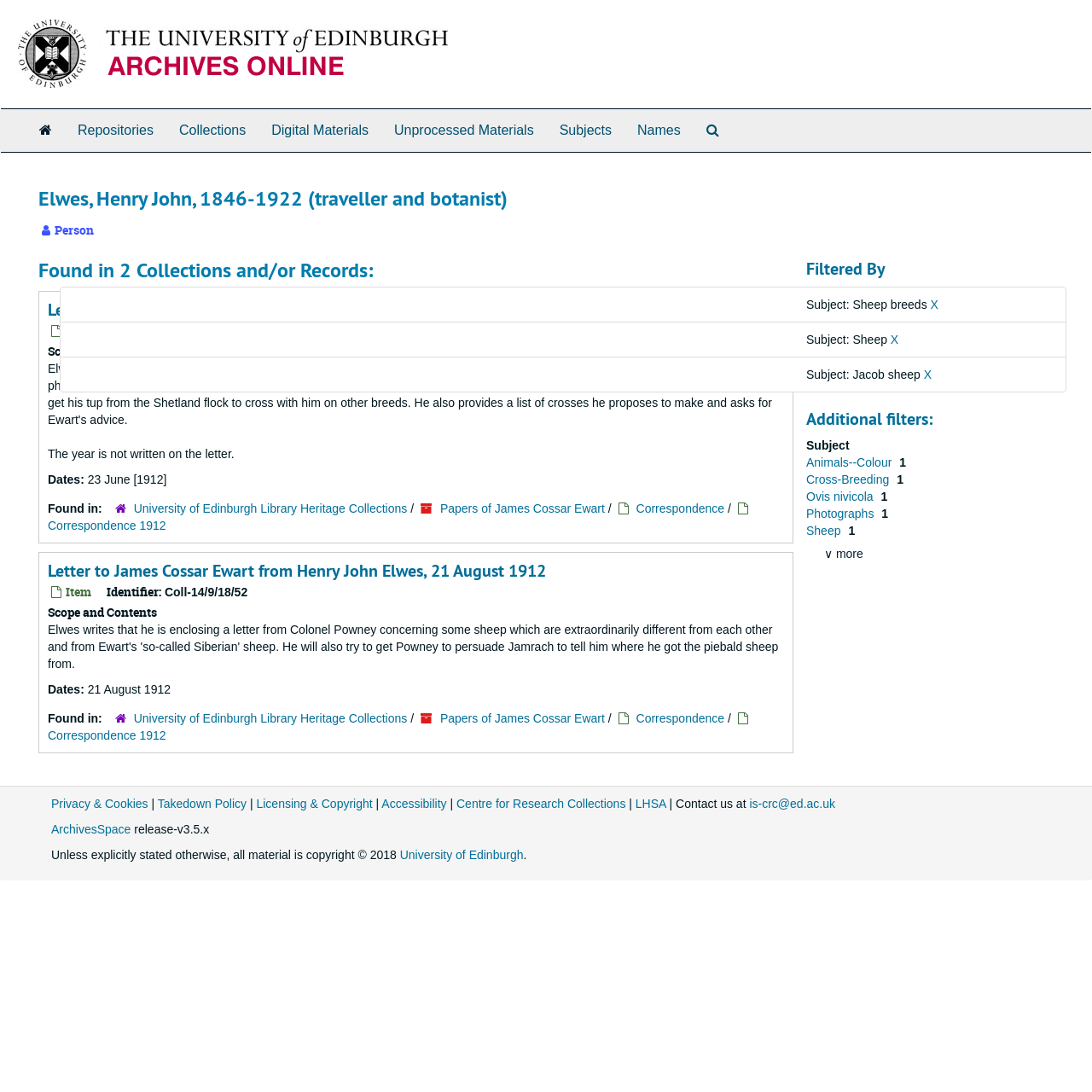Identify the bounding box of the HTML element described as: "Papers of James Cossar Ewart".

[0.403, 0.651, 0.554, 0.664]